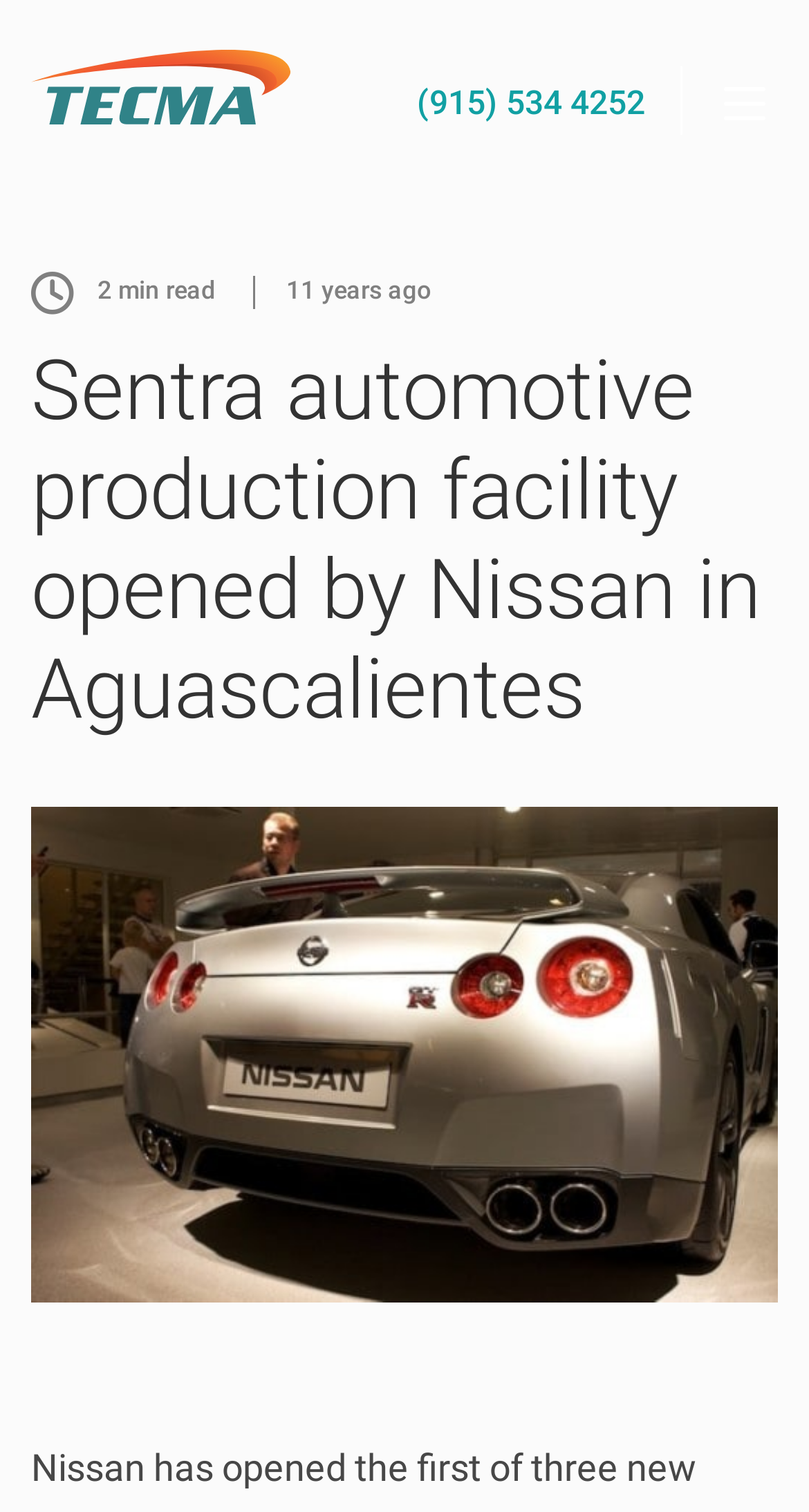How old is the article? Observe the screenshot and provide a one-word or short phrase answer.

11 years ago